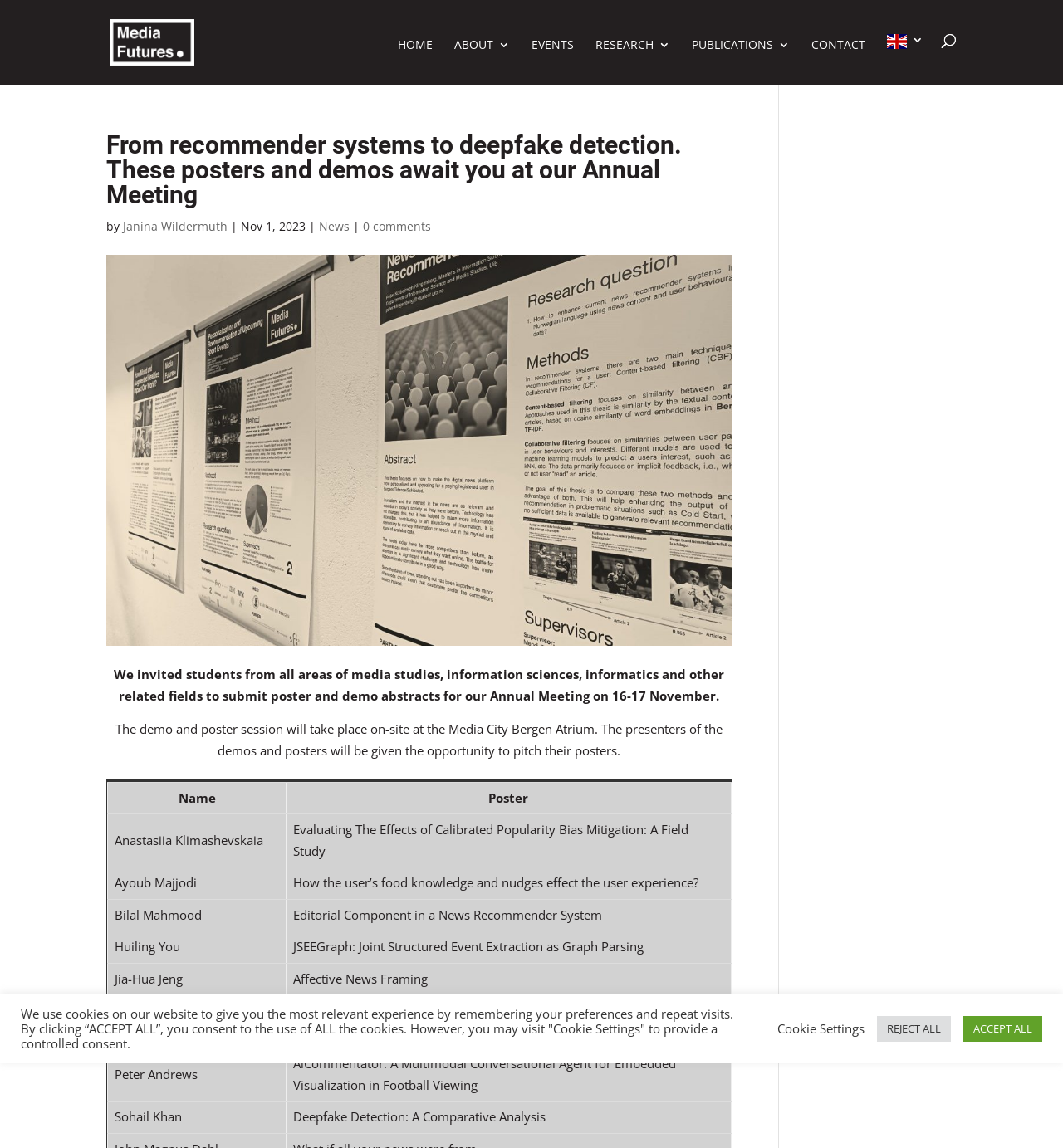Locate the bounding box coordinates of the area to click to fulfill this instruction: "Search for something". The bounding box should be presented as four float numbers between 0 and 1, in the order [left, top, right, bottom].

[0.1, 0.0, 0.9, 0.001]